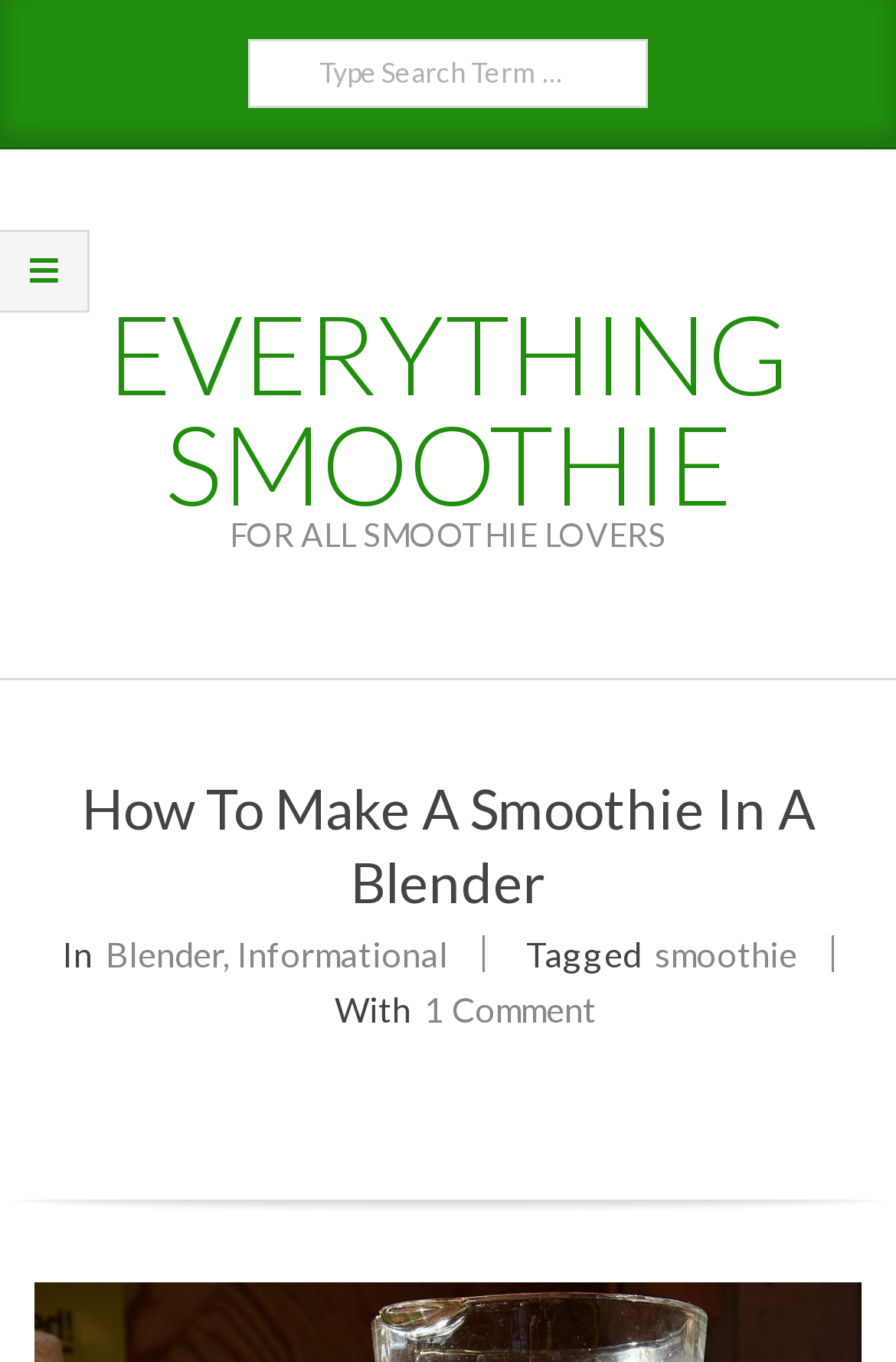Identify the bounding box of the HTML element described here: "Blender". Provide the coordinates as four float numbers between 0 and 1: [left, top, right, bottom].

[0.118, 0.685, 0.249, 0.715]